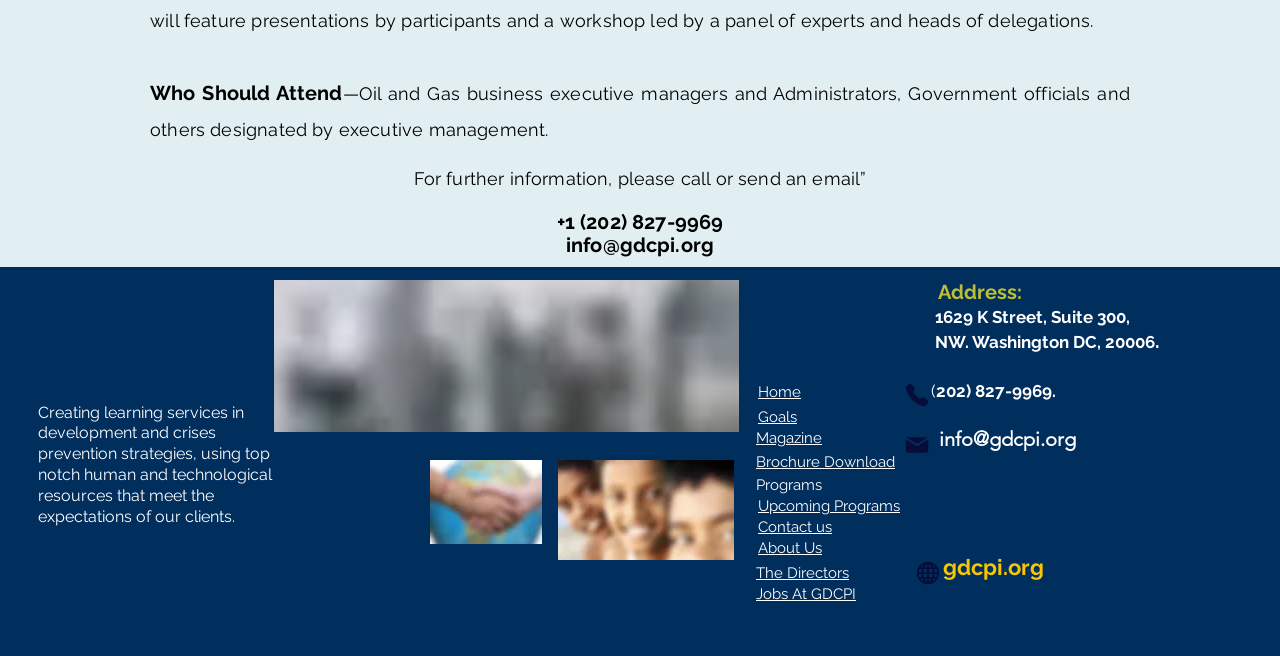Pinpoint the bounding box coordinates of the area that must be clicked to complete this instruction: "Read the article 'How Eating More Plants Can Help Improve Brain Health'".

None